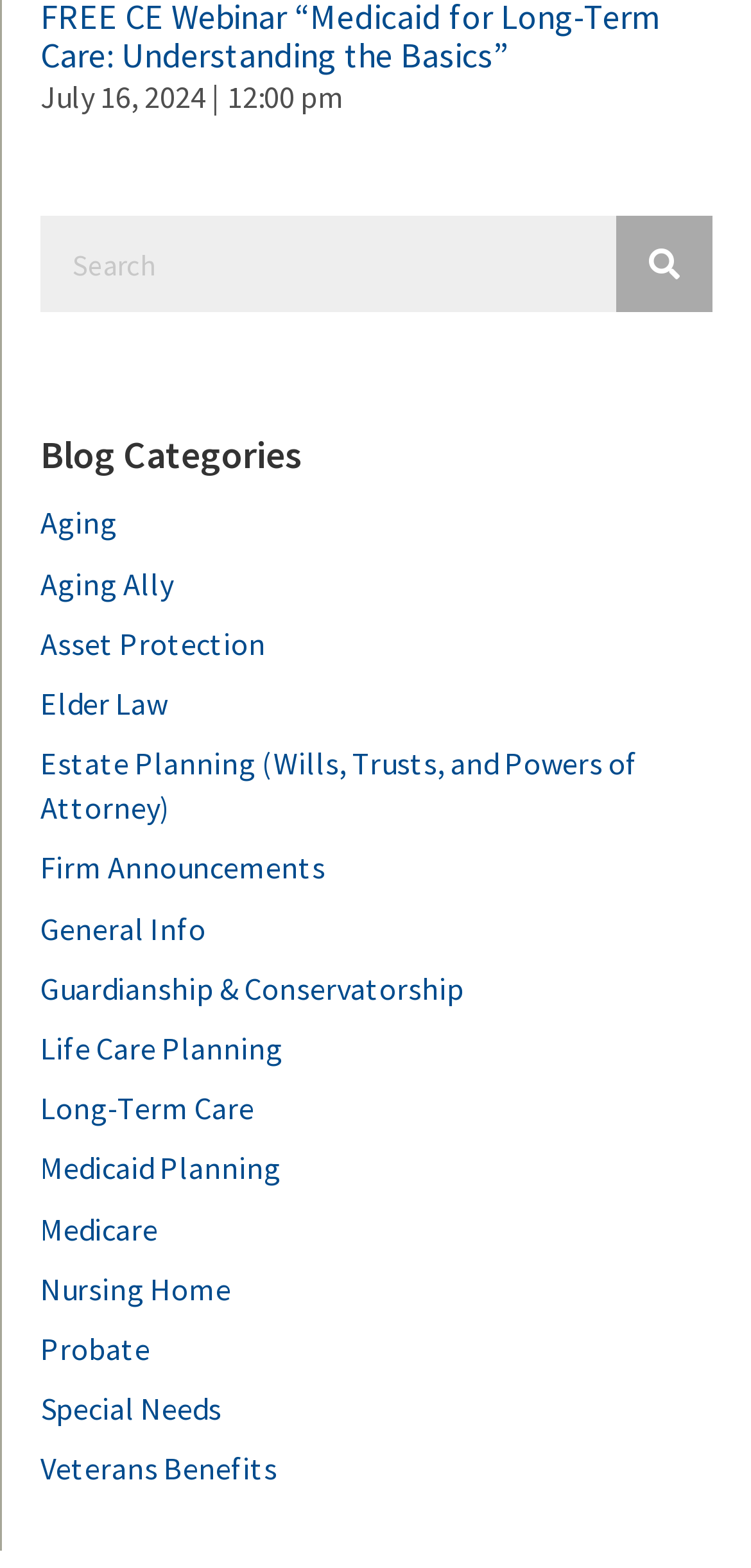Please provide a short answer using a single word or phrase for the question:
What is the position of the 'Search' button?

Right of the searchbox